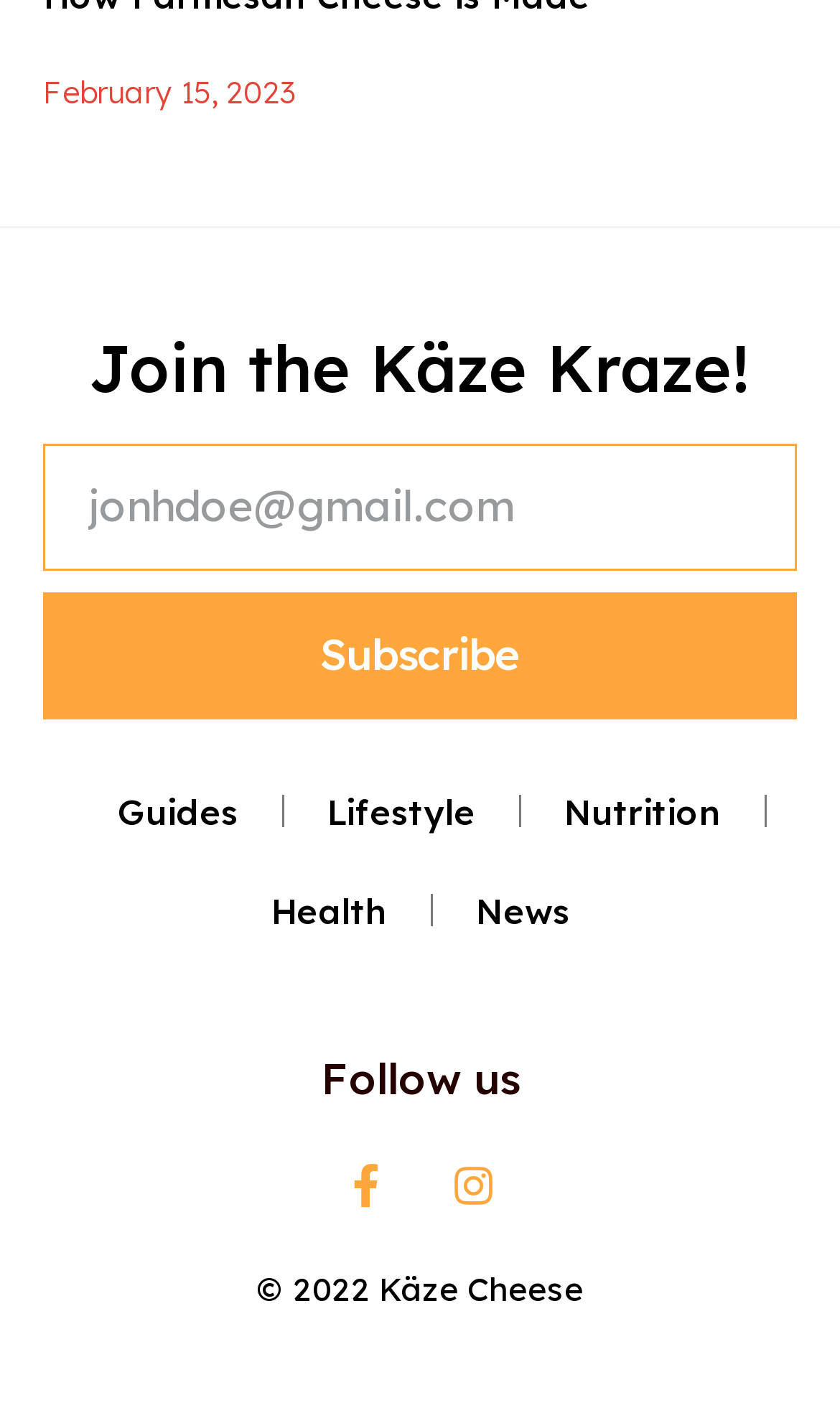Identify the bounding box coordinates of the area you need to click to perform the following instruction: "Enter email address".

[0.051, 0.313, 0.949, 0.403]